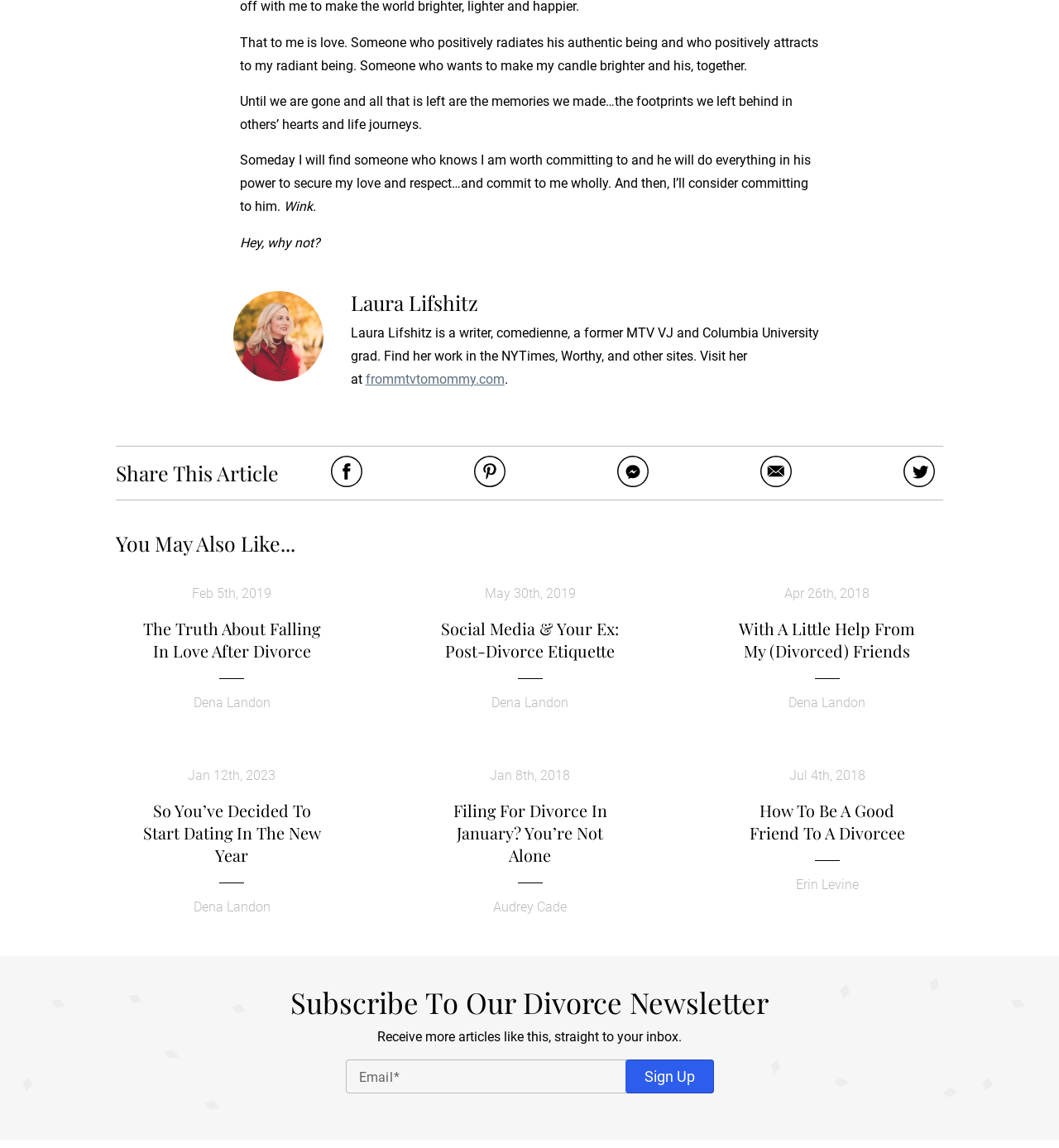Show the bounding box coordinates for the element that needs to be clicked to execute the following instruction: "Read more about falling in love after divorce". Provide the coordinates in the form of four float numbers between 0 and 1, i.e., [left, top, right, bottom].

[0.109, 0.496, 0.328, 0.633]